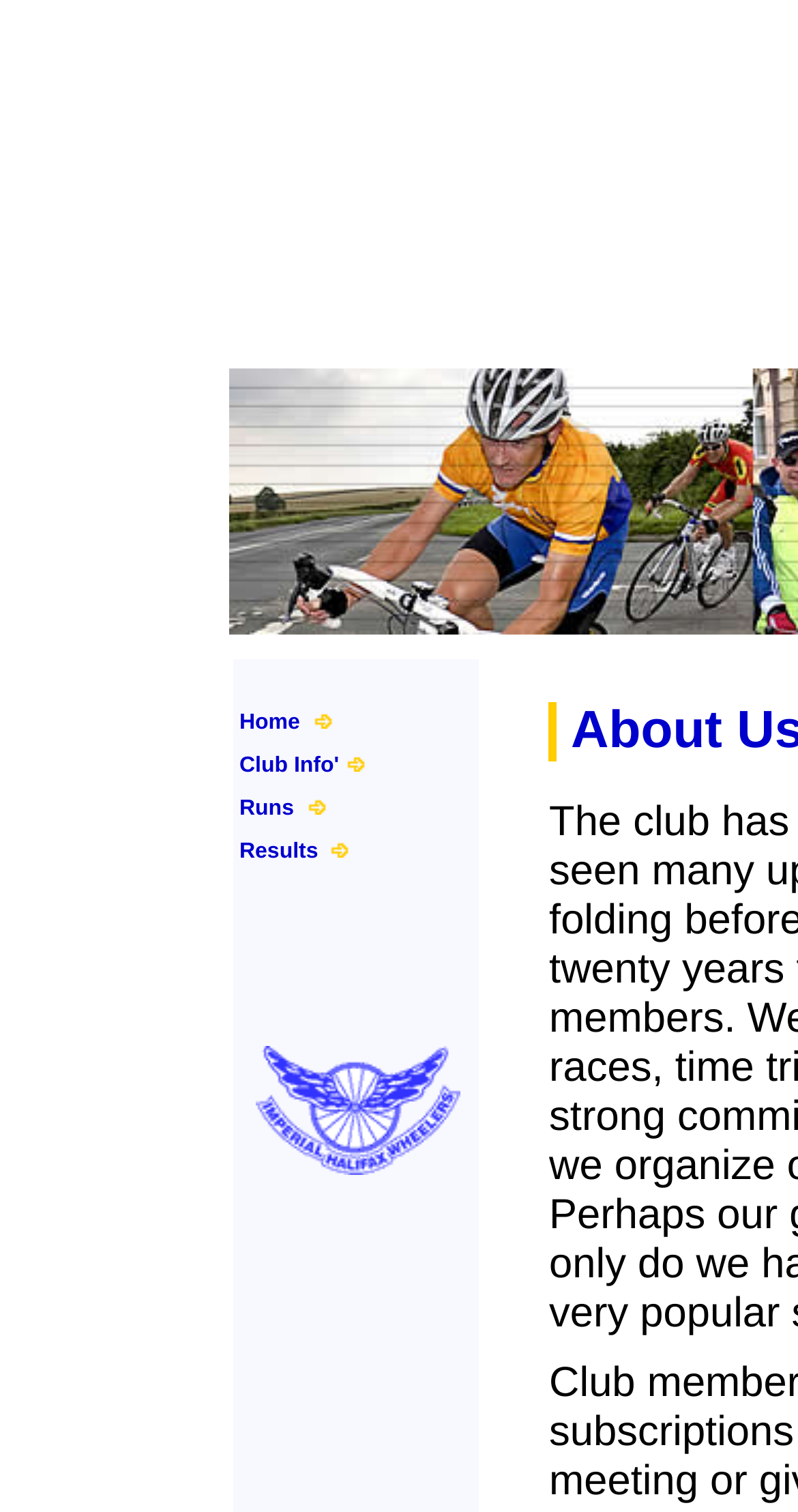Is there an image on the webpage? Using the information from the screenshot, answer with a single word or phrase.

Yes